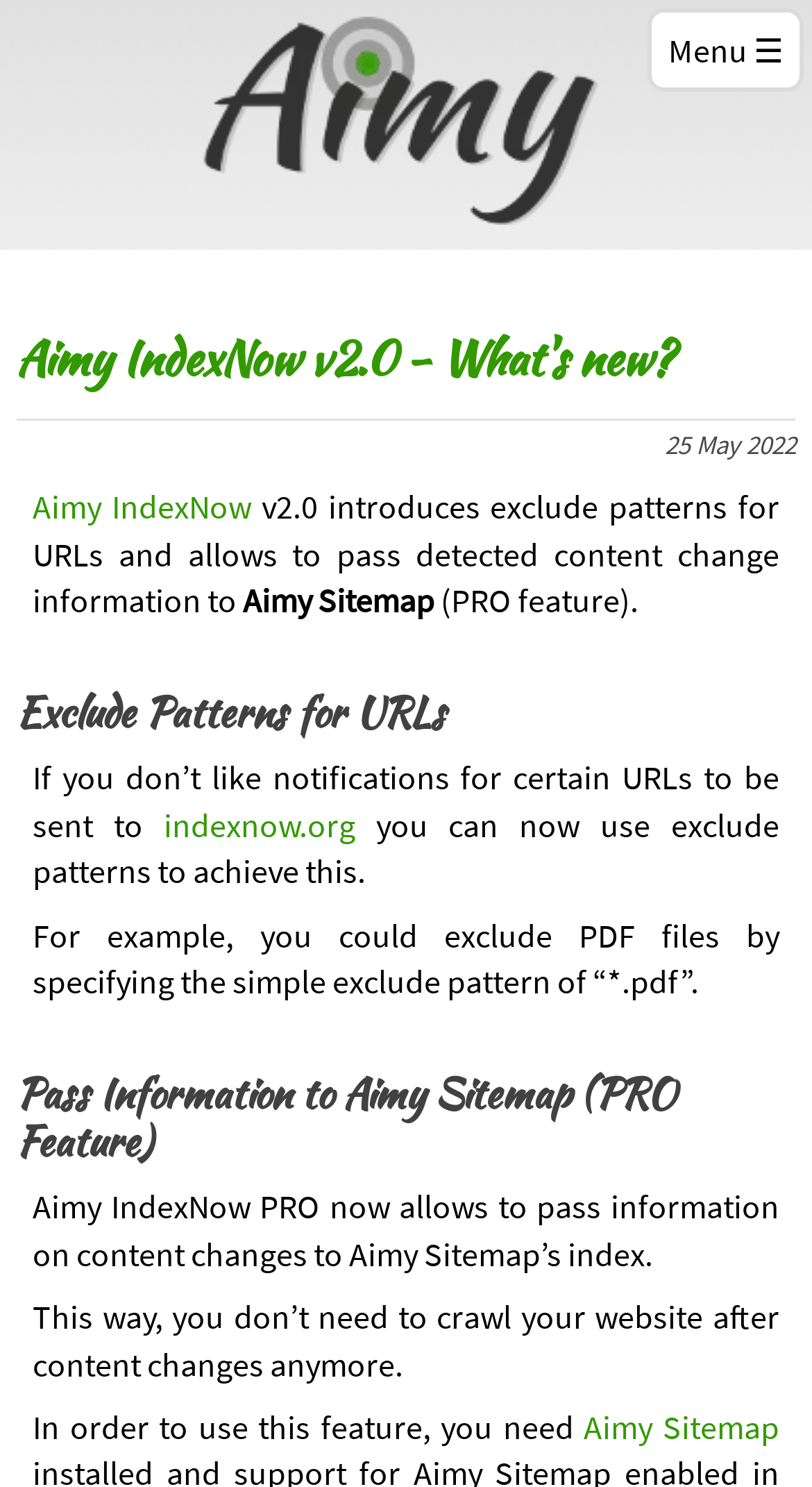Please answer the following query using a single word or phrase: 
What is the purpose of exclude patterns for URLs?

To exclude notifications for certain URLs